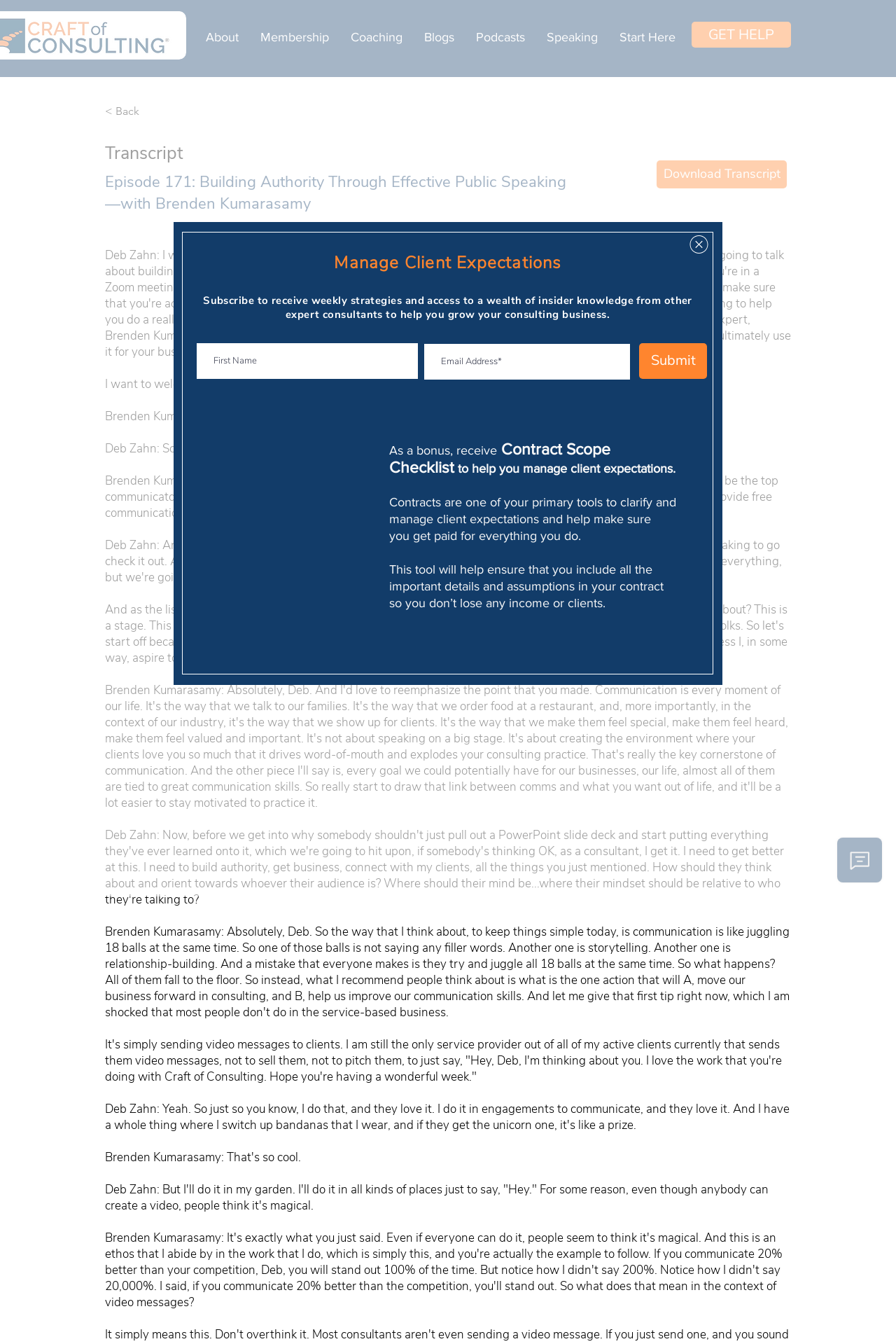Please determine the bounding box coordinates of the element to click in order to execute the following instruction: "Click on the 'Submit' button". The coordinates should be four float numbers between 0 and 1, specified as [left, top, right, bottom].

[0.713, 0.255, 0.789, 0.282]